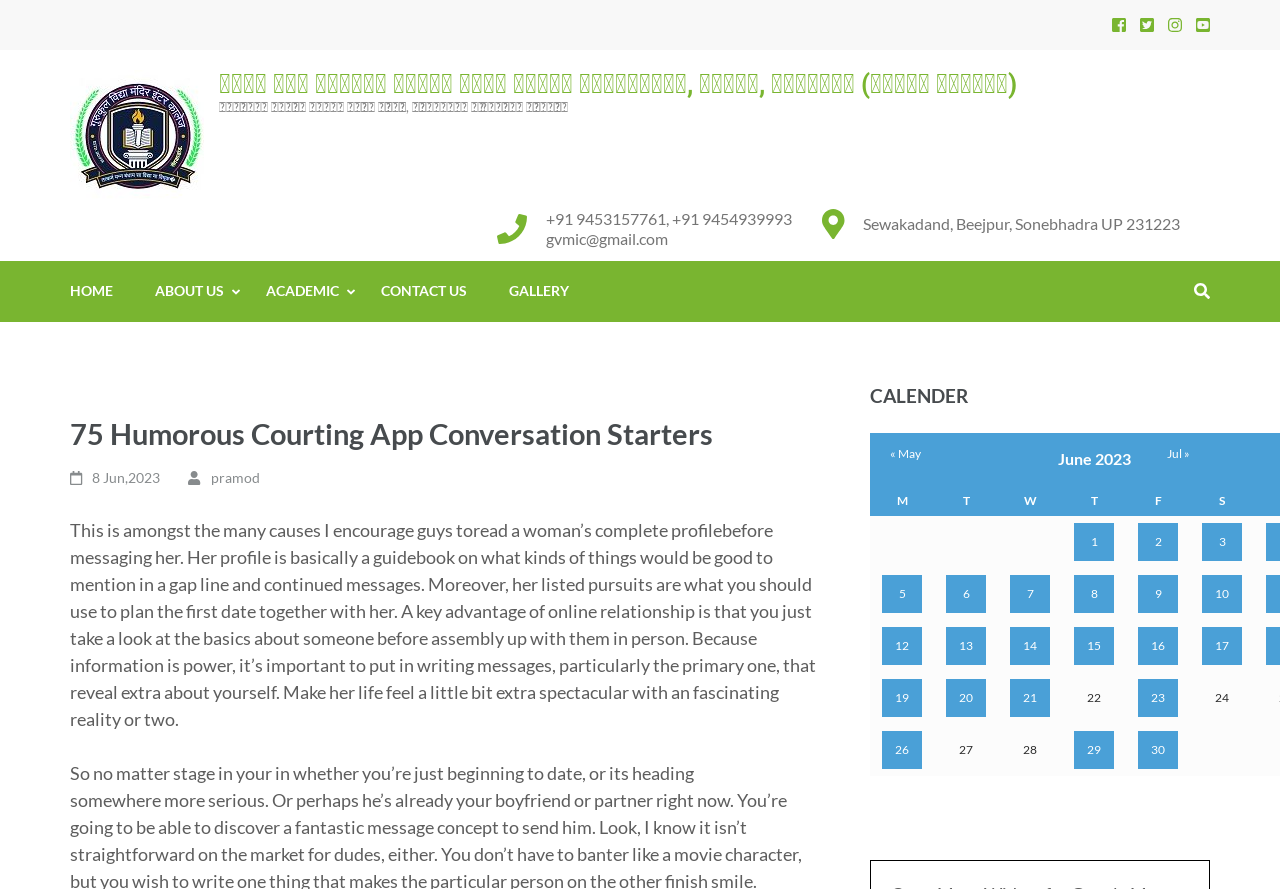Locate and extract the headline of this webpage.

75 Humorous Courting App Conversation Starters